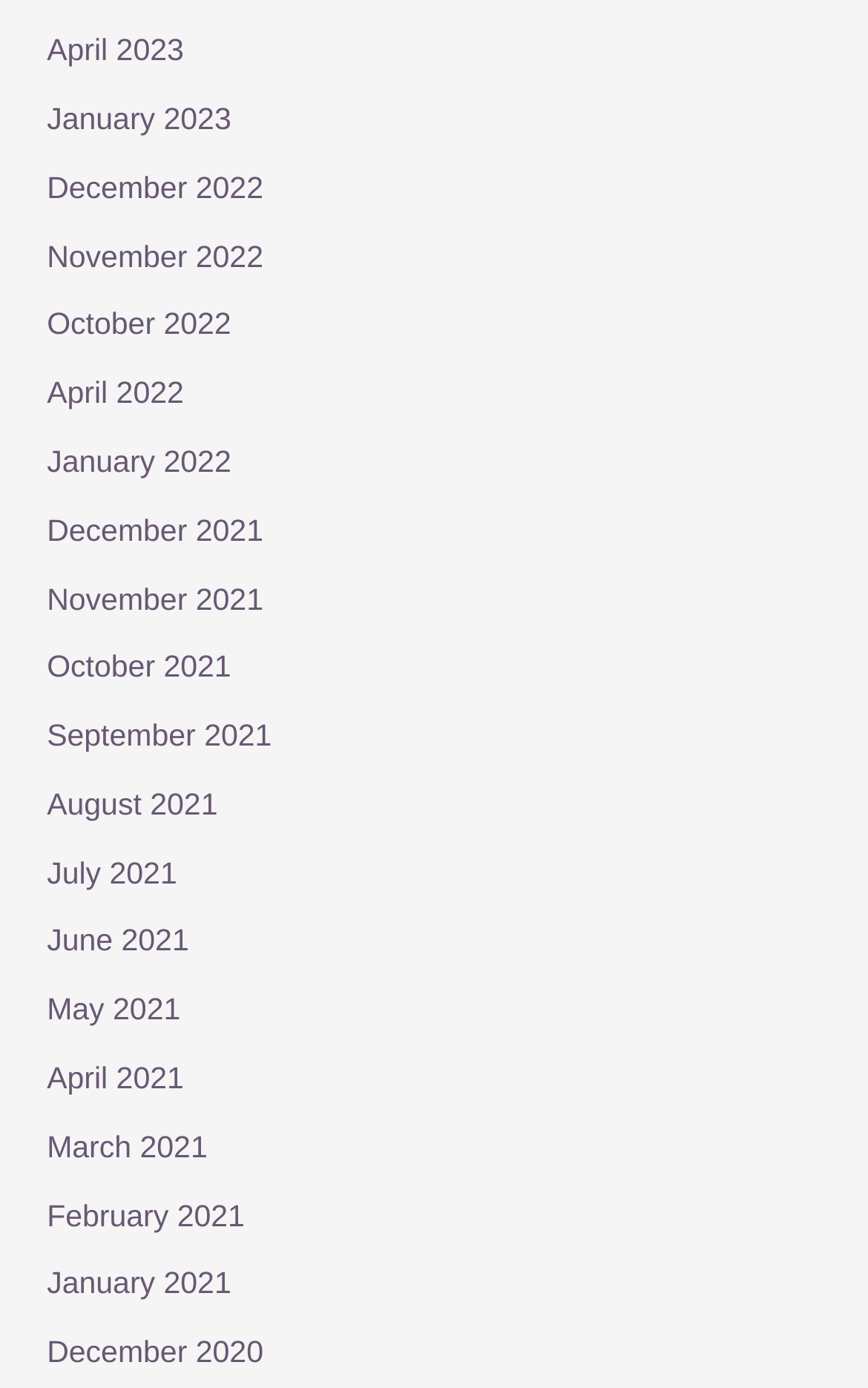Using the format (top-left x, top-left y, bottom-right x, bottom-right y), provide the bounding box coordinates for the described UI element. All values should be floating point numbers between 0 and 1: February 2021

[0.054, 0.864, 0.282, 0.888]